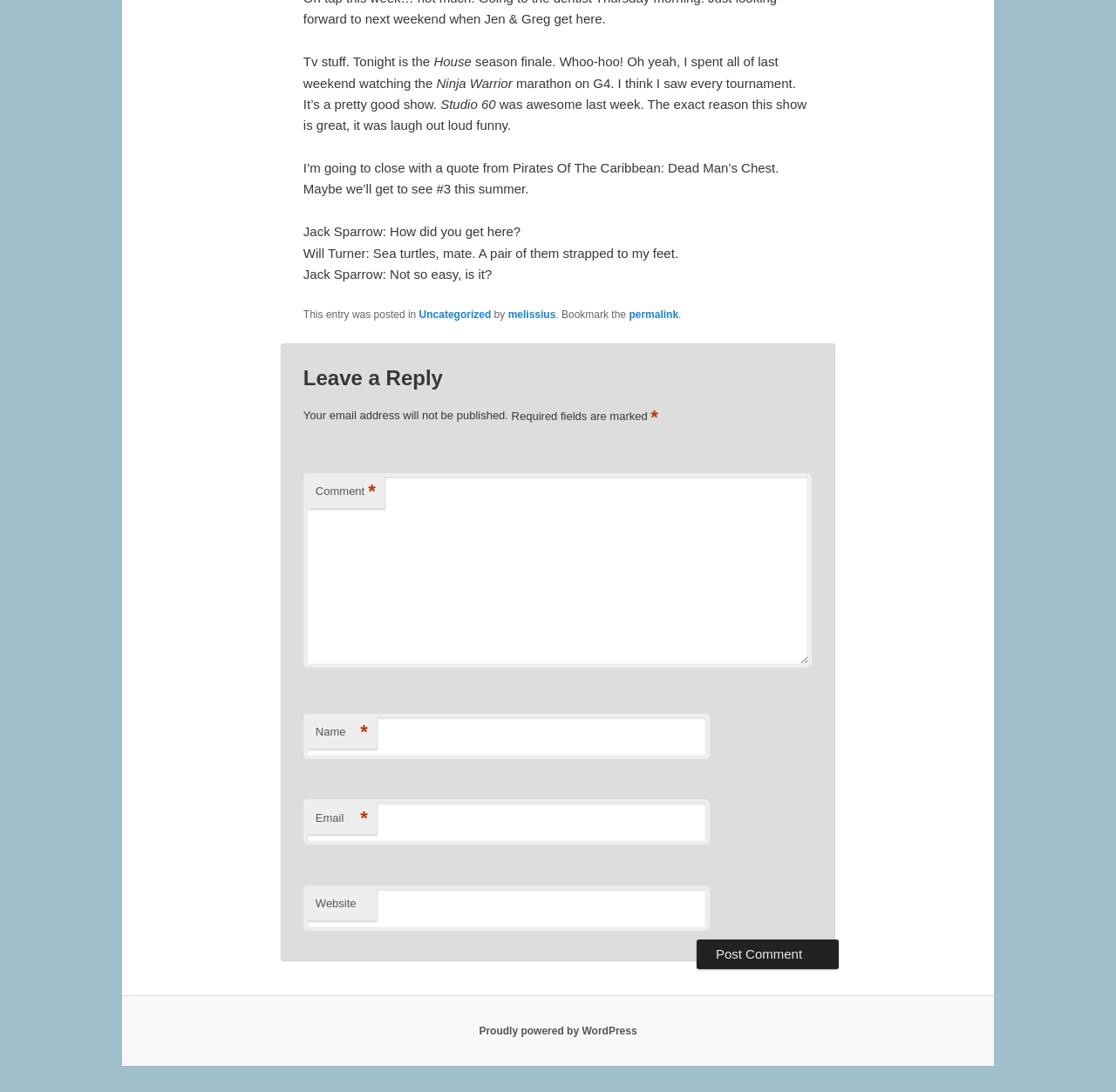Pinpoint the bounding box coordinates of the element to be clicked to execute the instruction: "Click the 'Uncategorized' link".

[0.375, 0.282, 0.44, 0.293]